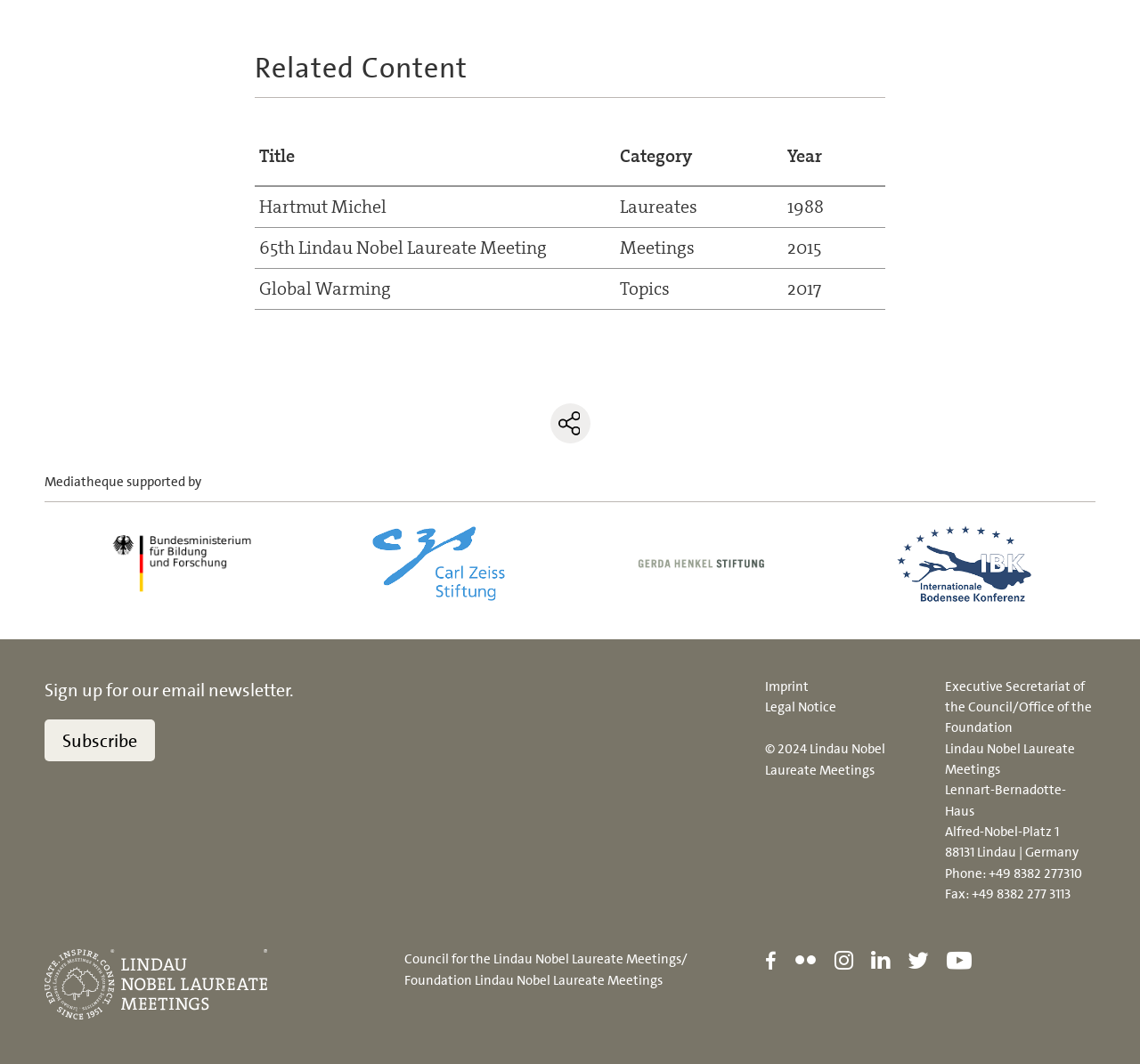What is the purpose of the 'Sign up for our email newsletter' section?
Answer the question with as much detail as possible.

The 'Sign up for our email newsletter' section is located at the bottom of the webpage, and its purpose is to allow users to subscribe to the newsletter by clicking on the 'Subscribe' link. This suggests that the webpage wants to keep users informed about updates and news through email newsletters.